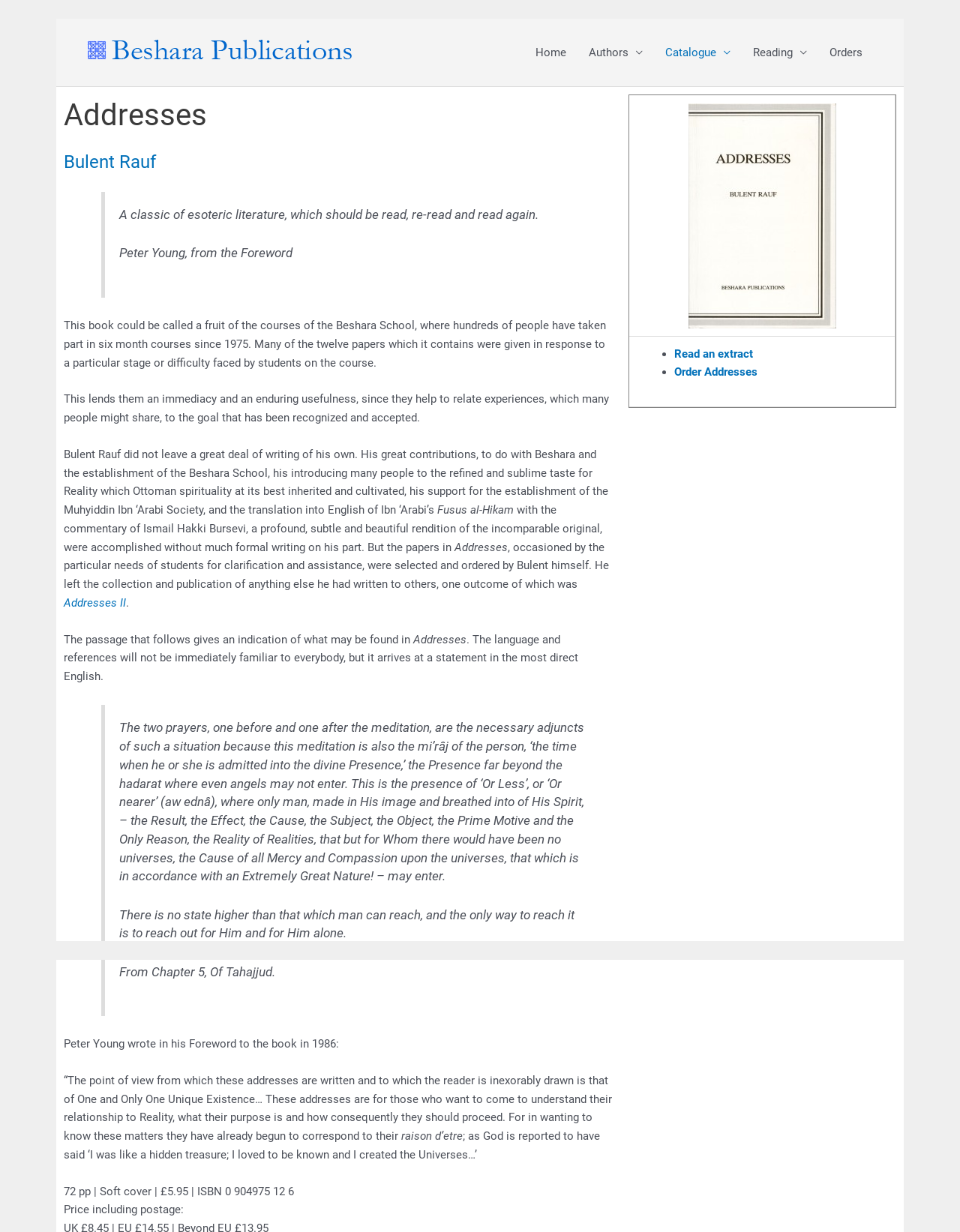Describe every aspect of the webpage comprehensively.

The webpage is about a book titled "Addresses" by Beshara Publications. At the top, there is a navigation menu with links to "Home", "Authors", "Catalogue", "Reading", and "Orders". Below the navigation menu, there is a heading that reads "Addresses" followed by a subheading "Bulent Rauf". 

To the left of the subheading, there is a link to "Bulent Rauf" and a blockquote with a quote from Peter Young, praising the book. Below the blockquote, there are several paragraphs of text that describe the book, including its contents and purpose. The text is divided into sections, with some sections having headings and others having blockquotes.

On the right side of the page, there is a table with a single row that contains two grid cells. The first grid cell is empty, and the second grid cell contains a link to "Read an extract" and a link to "Order Addresses". 

Throughout the page, there are several static text elements that provide information about the book, including its price, ISBN, and a quote from Chapter 5 of the book. There are also several links to other pages, including "Addresses II" and a link to order the book.